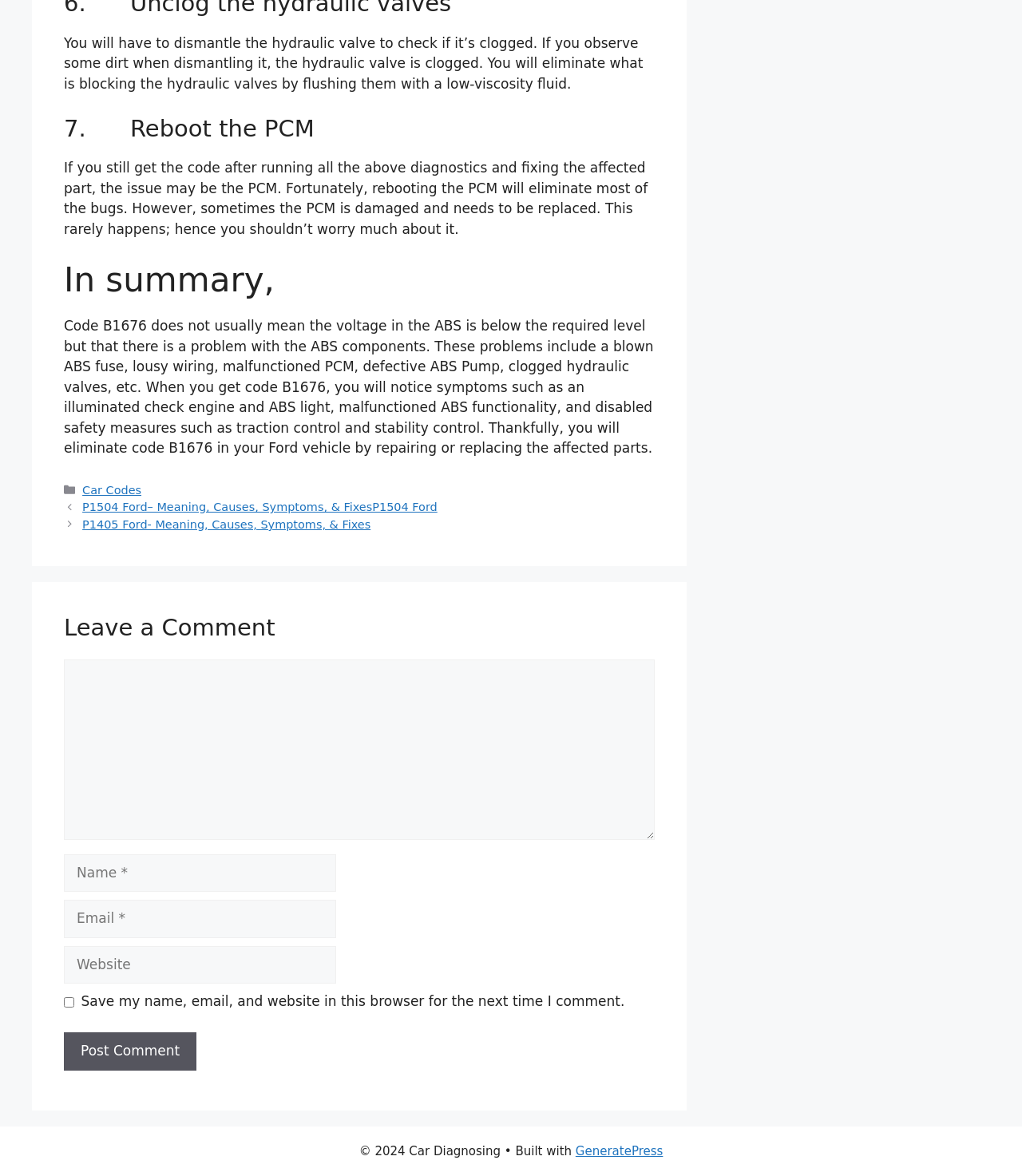Extract the bounding box for the UI element that matches this description: "parent_node: Comment name="comment"".

[0.062, 0.561, 0.641, 0.714]